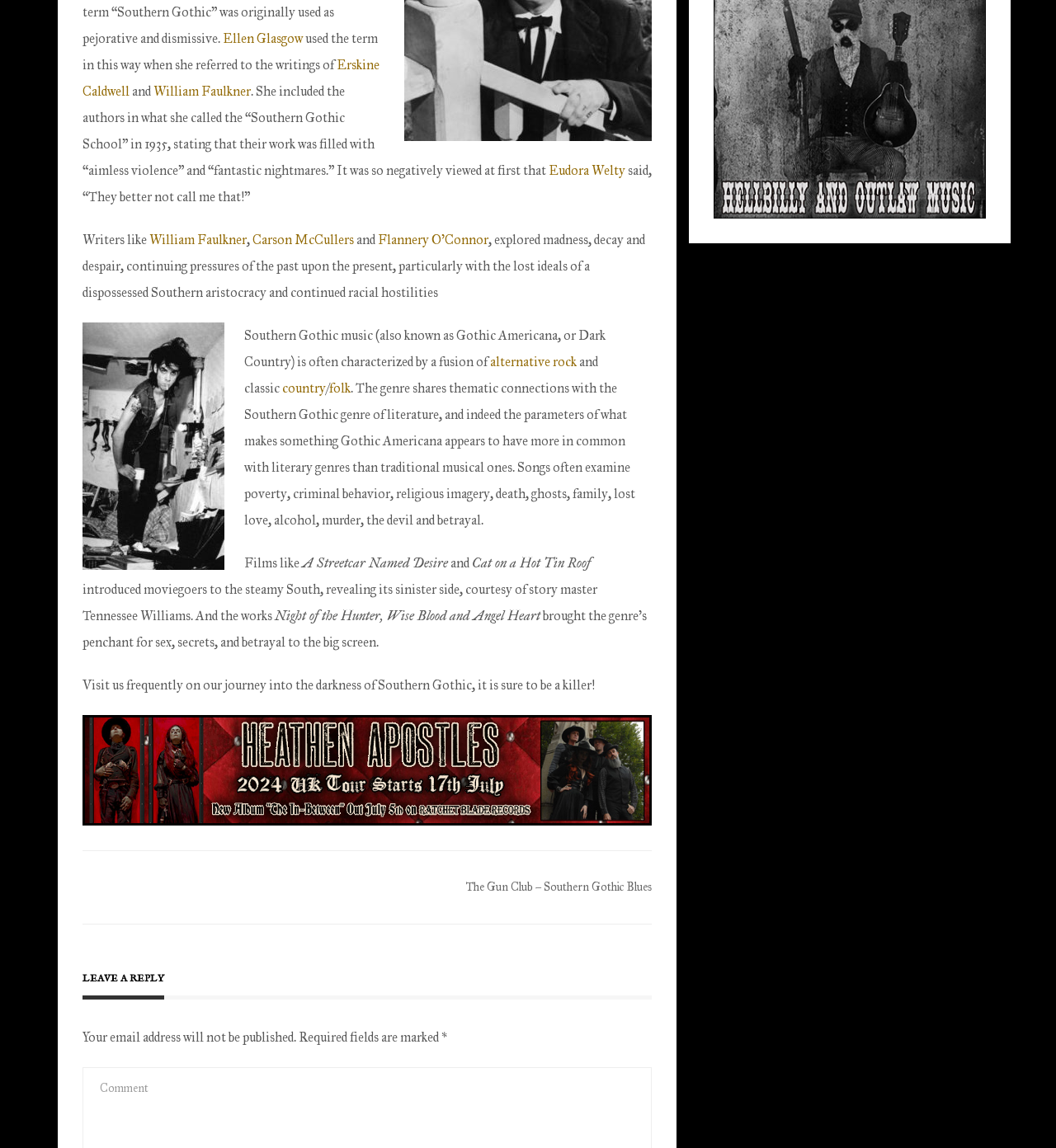Please find the bounding box coordinates for the clickable element needed to perform this instruction: "Visit the Hellbilly Music website".

[0.676, 0.065, 0.934, 0.077]